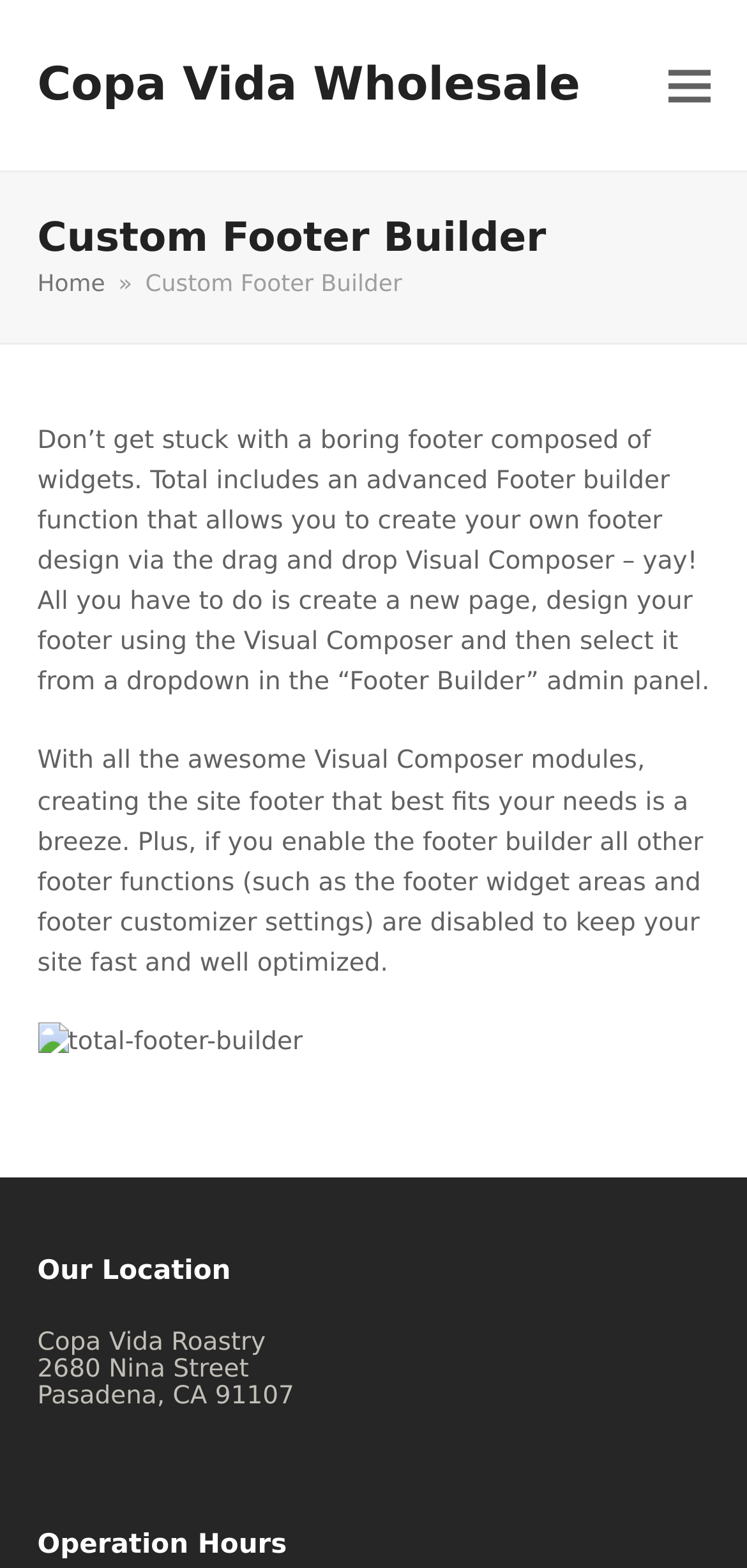Generate a thorough caption that explains the contents of the webpage.

The webpage is about the Custom Footer Builder feature of Copa Vida Wholesale. At the top left, there is a link to Copa Vida Wholesale. On the top right, there is a button to toggle the mobile menu. 

Below the top section, there is a main content area that occupies most of the page. At the top of this area, there is a header section with a heading that reads "Custom Footer Builder" and a navigation section that shows the current location as "Home » Custom Footer Builder". 

Under the header section, there is an article that takes up most of the main content area. The article starts with a paragraph of text that explains the benefits of using the Footer builder function, which allows users to create their own footer design using the drag and drop Visual Composer. 

Below the first paragraph, there is another paragraph of text that provides more details about the Footer builder function, including its ability to disable other footer functions to keep the site fast and well optimized. 

Following the two paragraphs, there is an image that showcases the Total Footer Builder feature. 

At the bottom of the main content area, there are three sections of text that provide information about the location and operation hours of Copa Vida Roastery. The first section is labeled "Our Location", and it provides the name and address of the roastery. The second section is labeled "Operation Hours", but it does not provide the actual hours of operation.